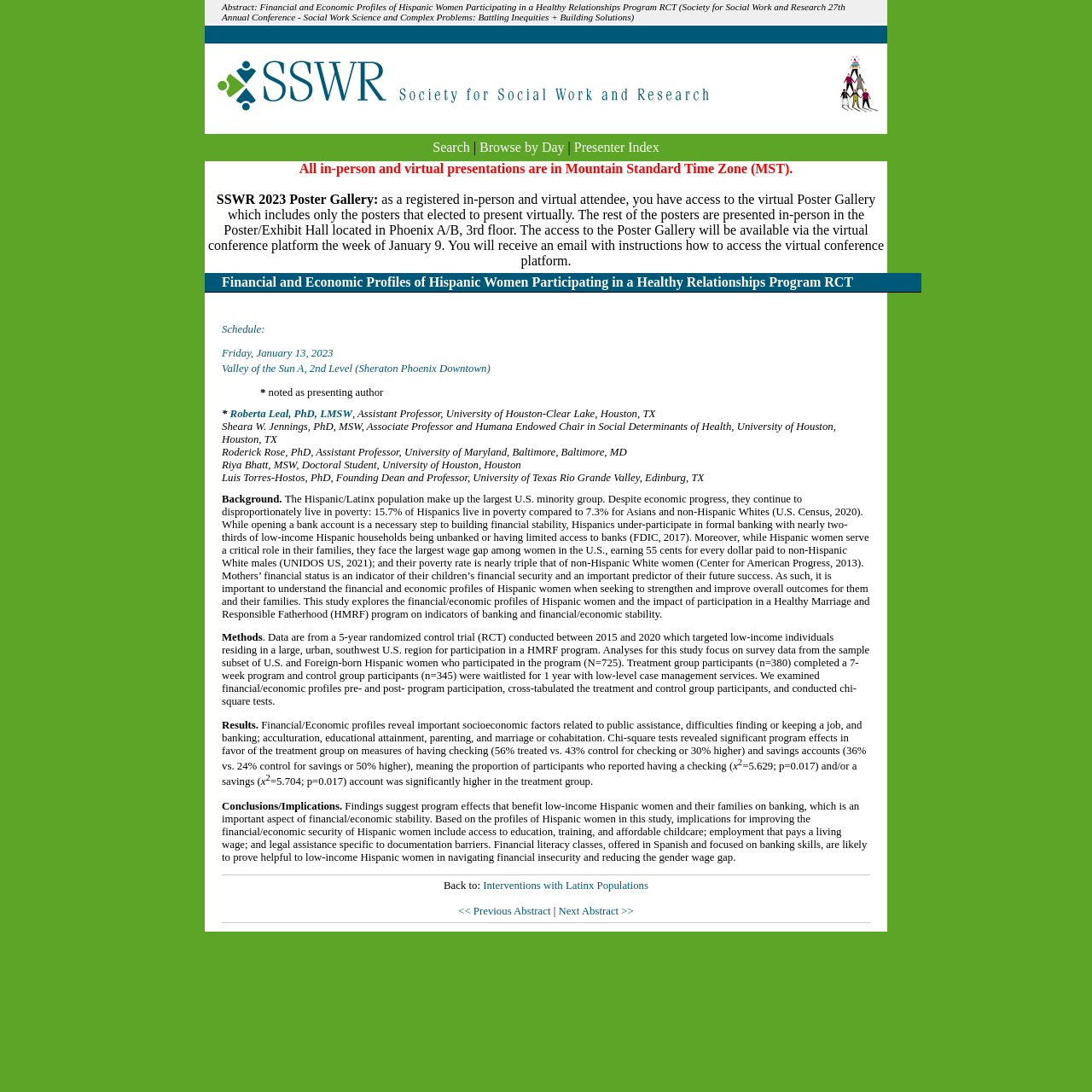Give the bounding box coordinates for this UI element: "Next Abstract >>". The coordinates should be four float numbers between 0 and 1, arranged as [left, top, right, bottom].

[0.511, 0.829, 0.58, 0.84]